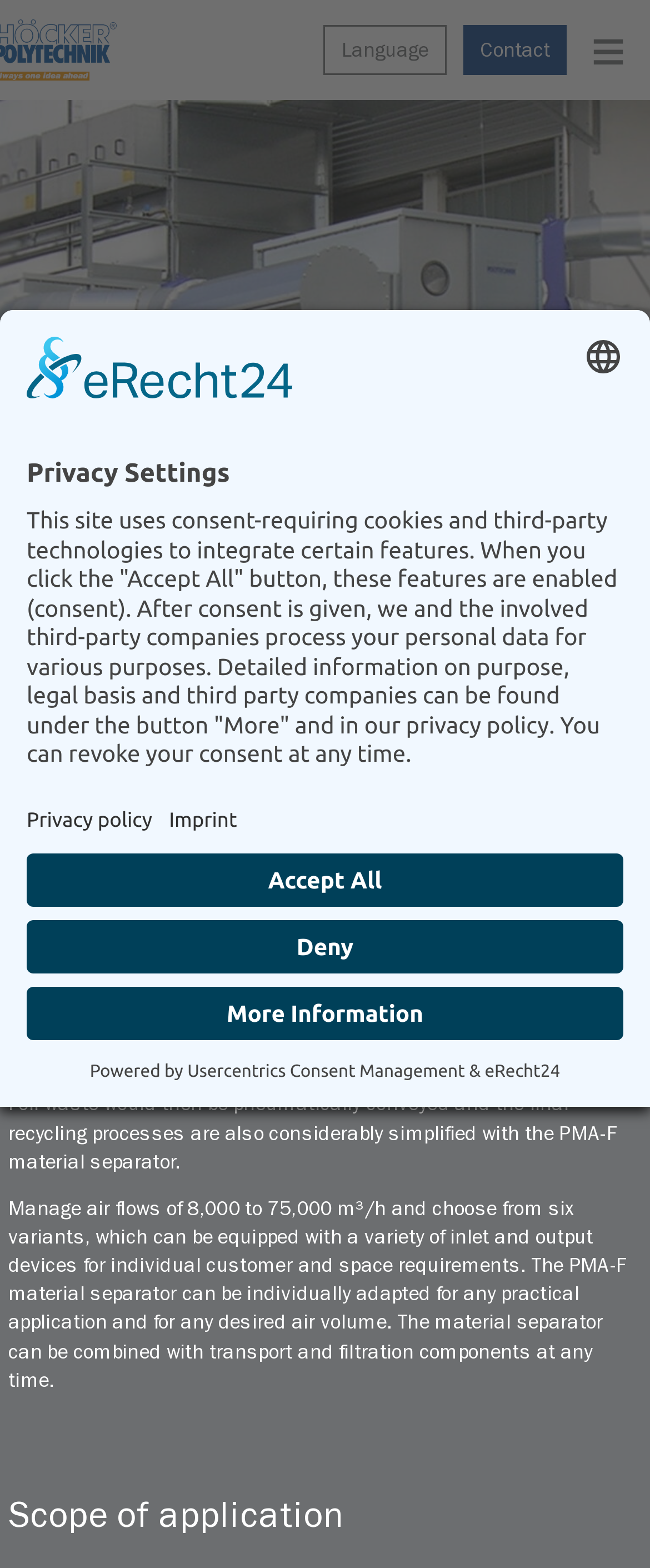Please determine the bounding box coordinates for the element with the description: "Imprint".

[0.26, 0.512, 0.365, 0.531]